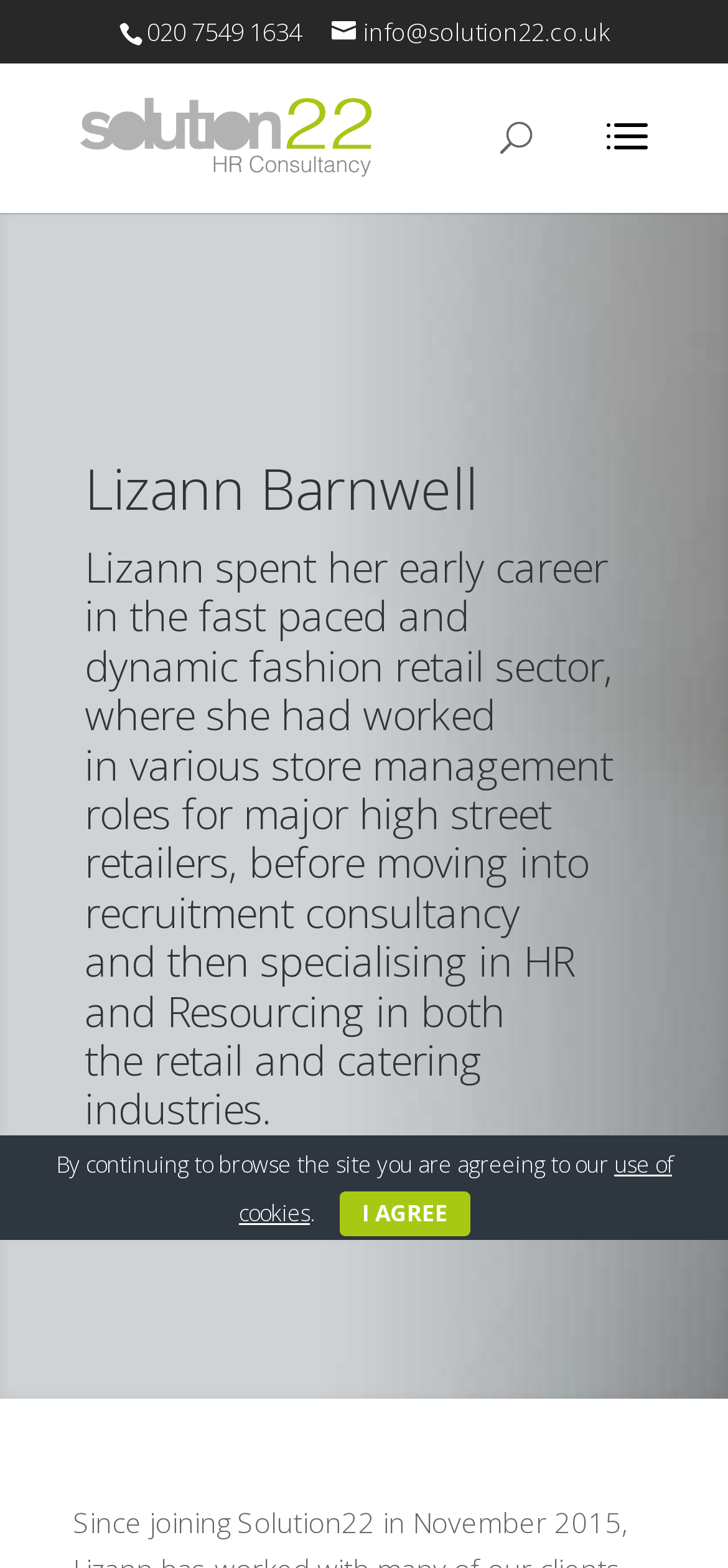Using the webpage screenshot, locate the HTML element that fits the following description and provide its bounding box: "use of cookies".

[0.328, 0.732, 0.923, 0.783]